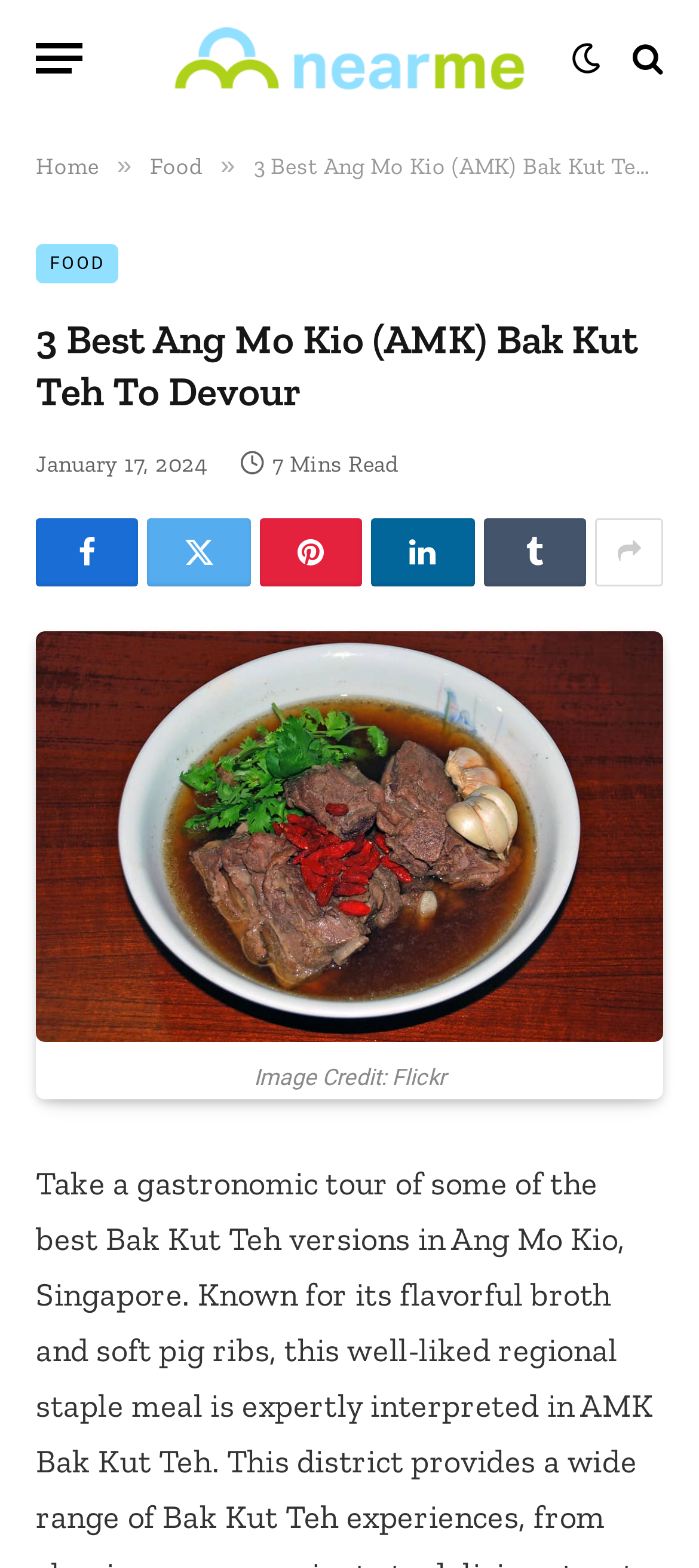Pinpoint the bounding box coordinates of the element to be clicked to execute the instruction: "Share the article via social media".

[0.051, 0.33, 0.198, 0.374]